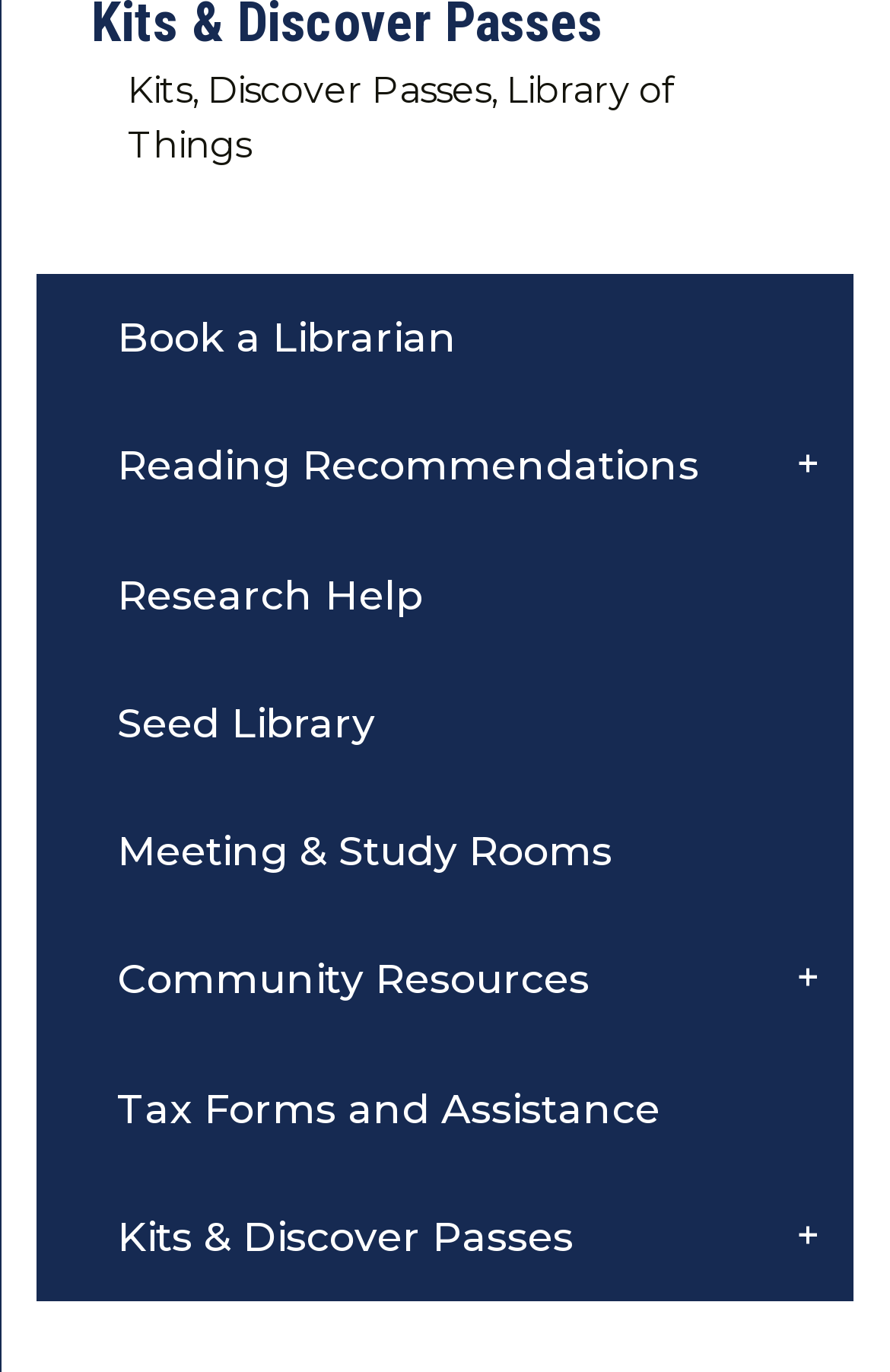What is the purpose of the 'Book a Librarian' service?
Please provide a comprehensive answer based on the information in the image.

The purpose of the 'Book a Librarian' service cannot be determined directly from the webpage. However, based on the context of the library's resources and services, it can be inferred that 'Book a Librarian' might allow users to schedule a consultation or meeting with a librarian for research or other purposes.